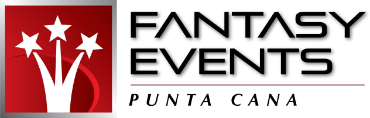Produce a meticulous caption for the image.

The image features the logo of "Fantasy Events Punta Cana," prominently displayed in a modern and bold design. The logo consists of the text "FANTASY EVENTS" in large, striking letters, accompanied by "PUNTA CANA" in a smaller font beneath. A graphic element representing three stylized stars is integrated into the logo, set against a vibrant red background that conveys energy and excitement. This branding encapsulates the essence of a dynamic events management company located in the beautiful Punta Cana, known for hosting various occasions and celebrations.